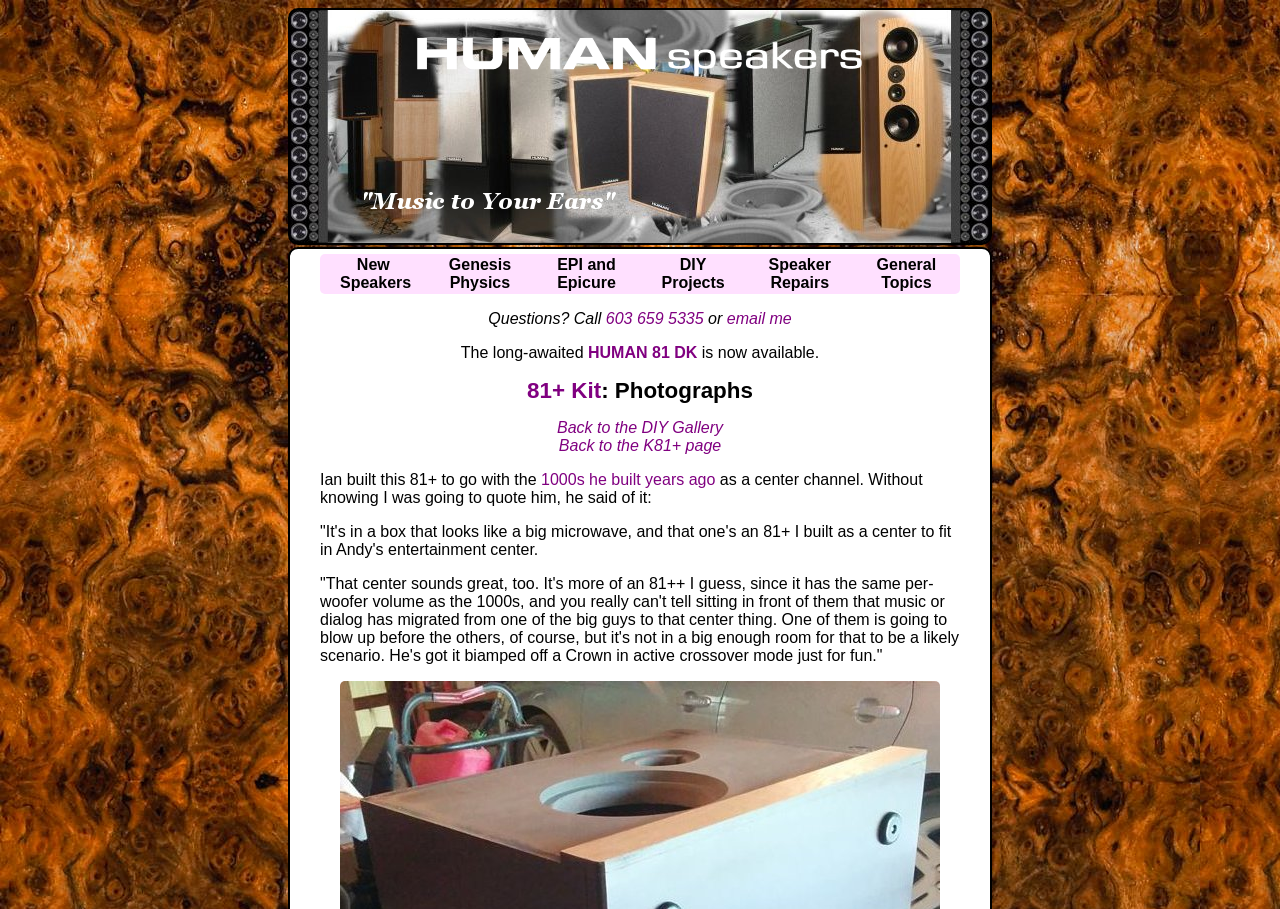Please identify the coordinates of the bounding box for the clickable region that will accomplish this instruction: "Follow us on:".

None